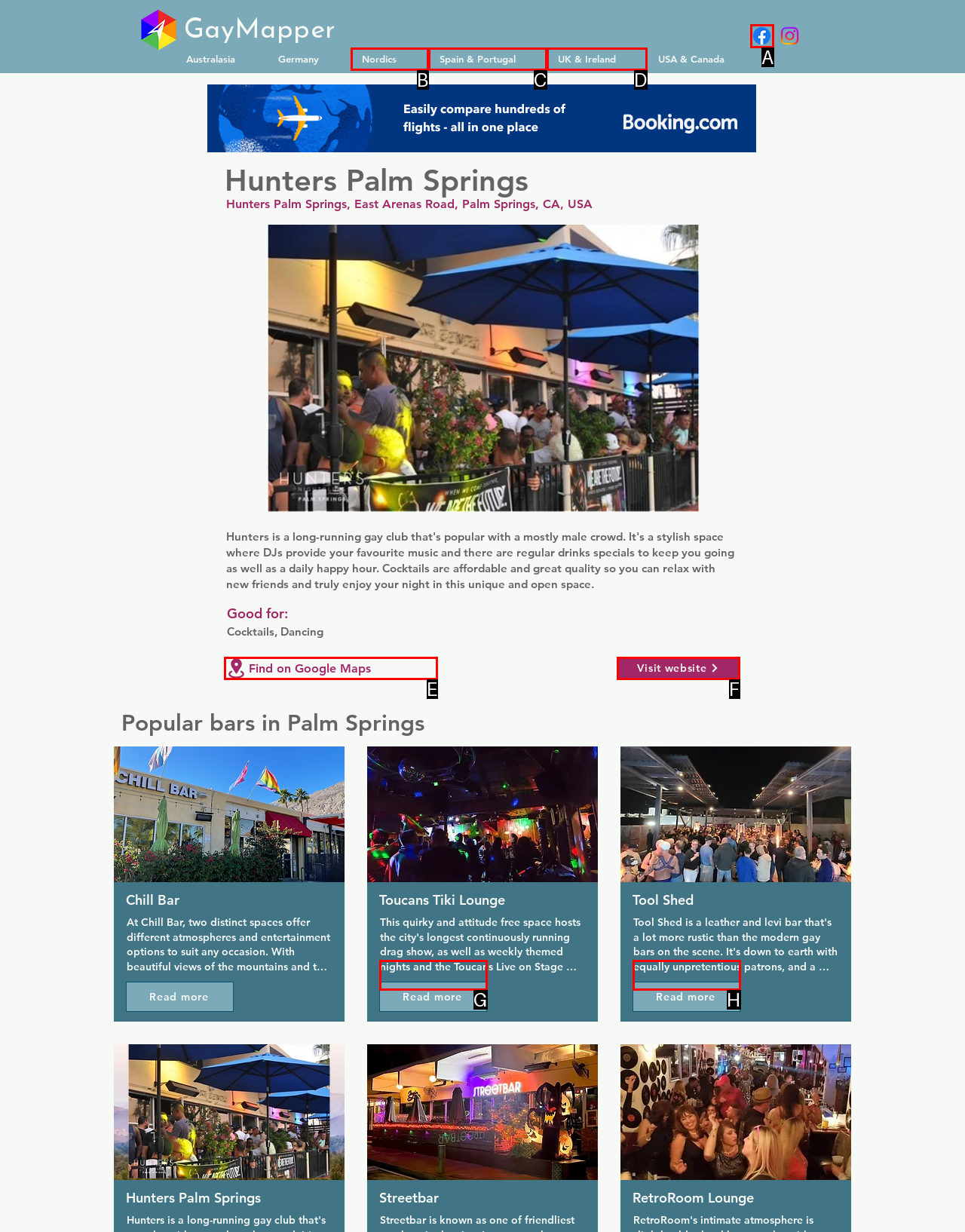Identify the option that corresponds to the given description: About Us. Reply with the letter of the chosen option directly.

None